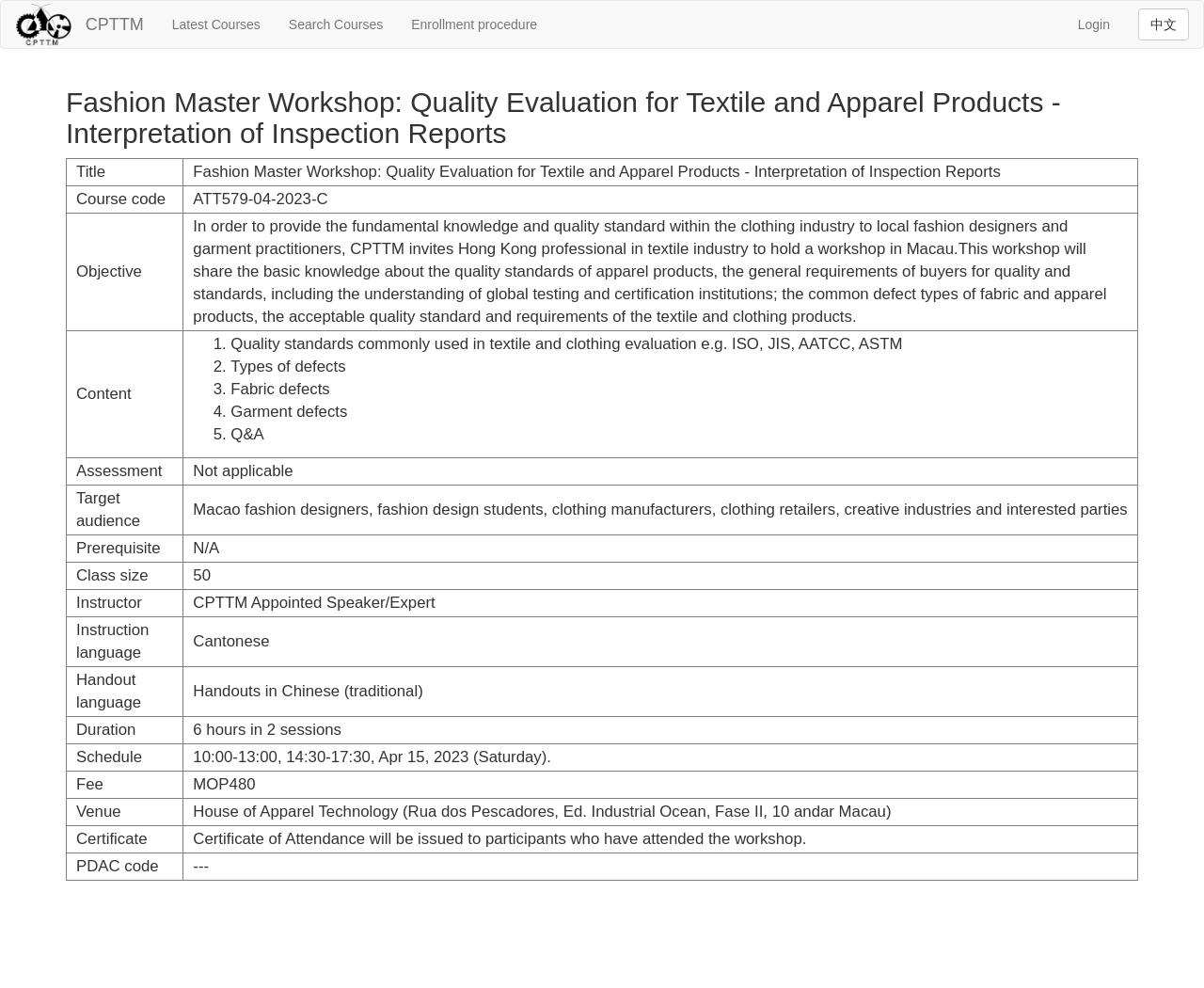Provide a thorough description of this webpage.

This webpage is about a workshop titled "Fashion Master Workshop: Quality Evaluation for Textile and Apparel Products - Interpretation of Inspection Reports". At the top, there are several links, including "CPTTM", "Latest Courses", "Search Courses", "Enrollment procedure", and "Login", which are aligned horizontally. On the right side of the top section, there is a button labeled "中文" and a link labeled "Login".

Below the top section, there is a heading with the same title as the webpage. Underneath the heading, there is a table with multiple rows, each containing two columns. The table provides detailed information about the workshop, including the title, course code, objective, content, assessment, target audience, prerequisite, class size, instructor, instruction language, handout language, duration, schedule, fee, venue, and certificate.

The objective of the workshop is to provide fundamental knowledge and quality standards within the clothing industry to local fashion designers and garment practitioners. The content of the workshop covers quality standards commonly used in textile and clothing evaluation, types of defects, and Q&A. The workshop is targeted at Macao fashion designers, fashion design students, clothing manufacturers, clothing retailers, creative industries, and interested parties.

The webpage also provides information about the instructor, who is a CPTTM-appointed speaker or expert, and the instruction language, which is Cantonese. The handouts will be in traditional Chinese. The workshop will be held on April 15, 2023, and will last for 6 hours in 2 sessions. The fee for the workshop is MOP480, and it will be held at the House of Apparel Technology in Macau. A certificate of attendance will be issued to participants who have attended the workshop.